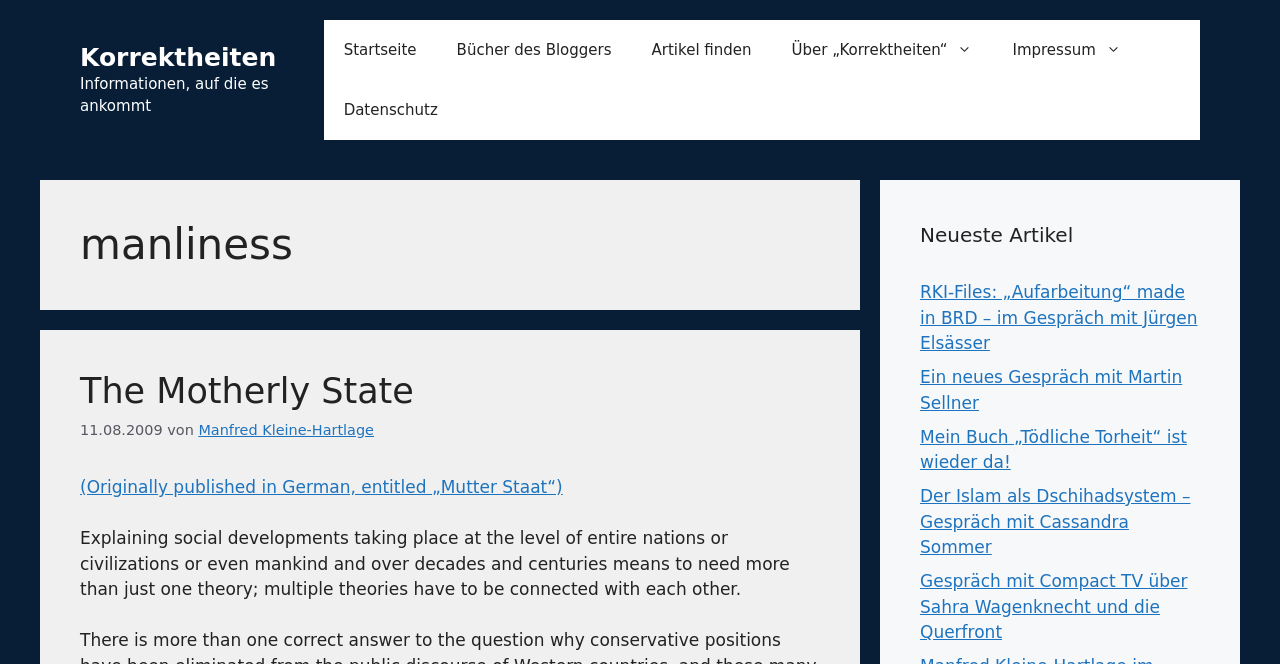Give a detailed account of the webpage, highlighting key information.

The webpage is about "manliness" and "Korrektheiten", with a focus on articles and information related to these topics. At the top, there is a banner with a link to "Korrektheiten" and a static text "Informationen, auf die es ankommt" (meaning "Information that matters"). 

Below the banner, there is a primary navigation menu with links to "Startseite" (home), "Bücher des Bloggers" (books by the blogger), "Artikel finden" (find articles), "Über „Korrektheiten“" (about Korrektheiten), "Impressum" (imprint), and "Datenschutz" (data protection).

The main content area is divided into two sections. The first section has a heading "manliness" and a subheading "The Motherly State" with a link to the article. Below this, there is a time stamp "11.08.2009" and the author's name "Manfred Kleine-Hartlage". The article's text explains that understanding social developments requires connecting multiple theories.

The second section has a heading "Neueste Artikel" (latest articles) with four links to recent articles, including "RKI-Files: „Aufarbeitung“ made in BRD – im Gespräch mit Jürgen Elsässer", "Ein neues Gespräch mit Martin Sellner", "Mein Buch „Tödliche Torheit“ ist wieder da!", and "Der Islam als Dschihadsystem – Gespräch mit Cassandra Sommer".